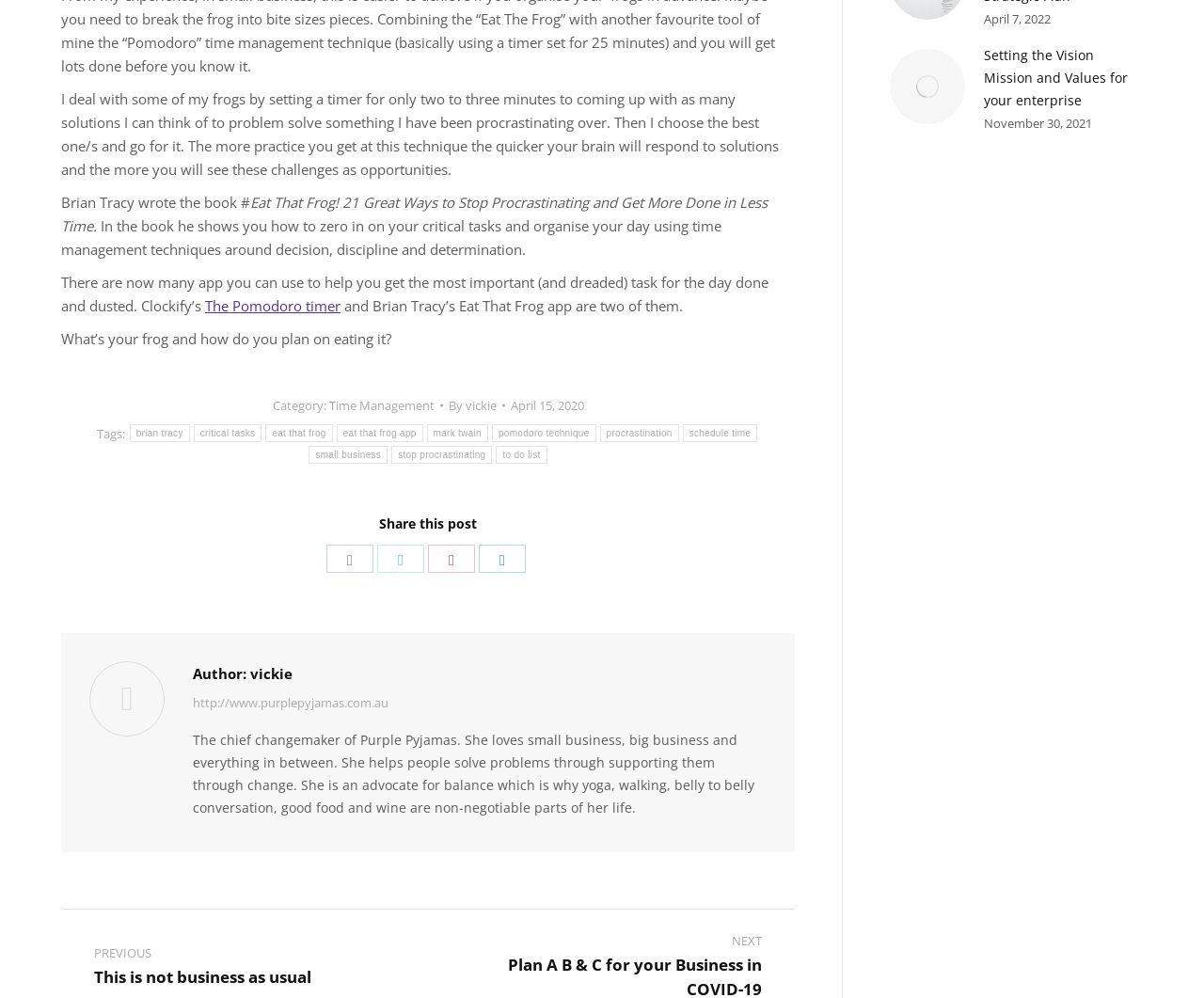Could you determine the bounding box coordinates of the clickable element to complete the instruction: "Read the previous post about Setting the Vision Mission and Values for your enterprise"? Provide the coordinates as four float numbers between 0 and 1, i.e., [left, top, right, bottom].

[0.817, 0.045, 0.949, 0.112]